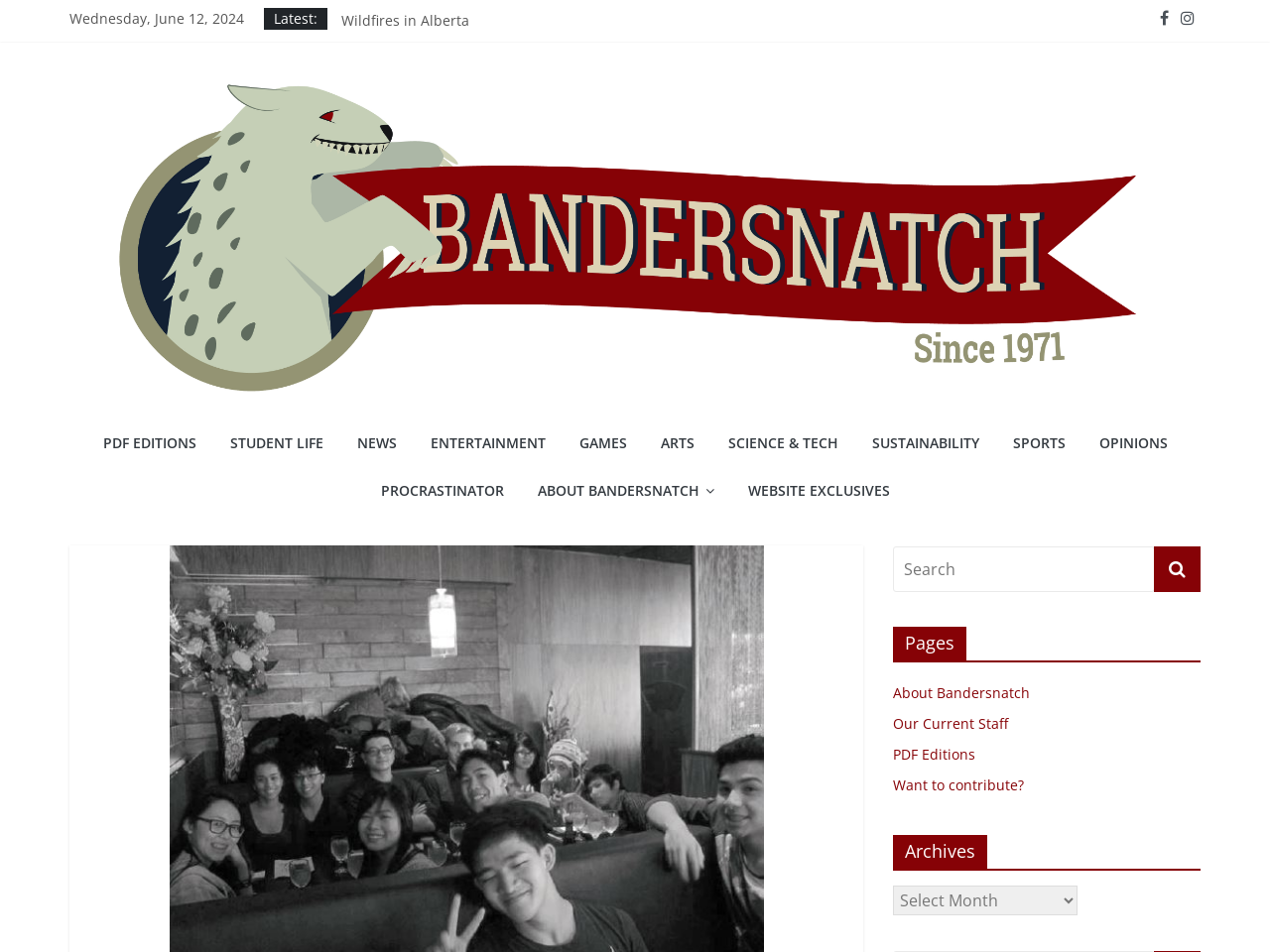Reply to the question with a brief word or phrase: What type of content is categorized under 'ENTERTAINMENT'?

Articles or news